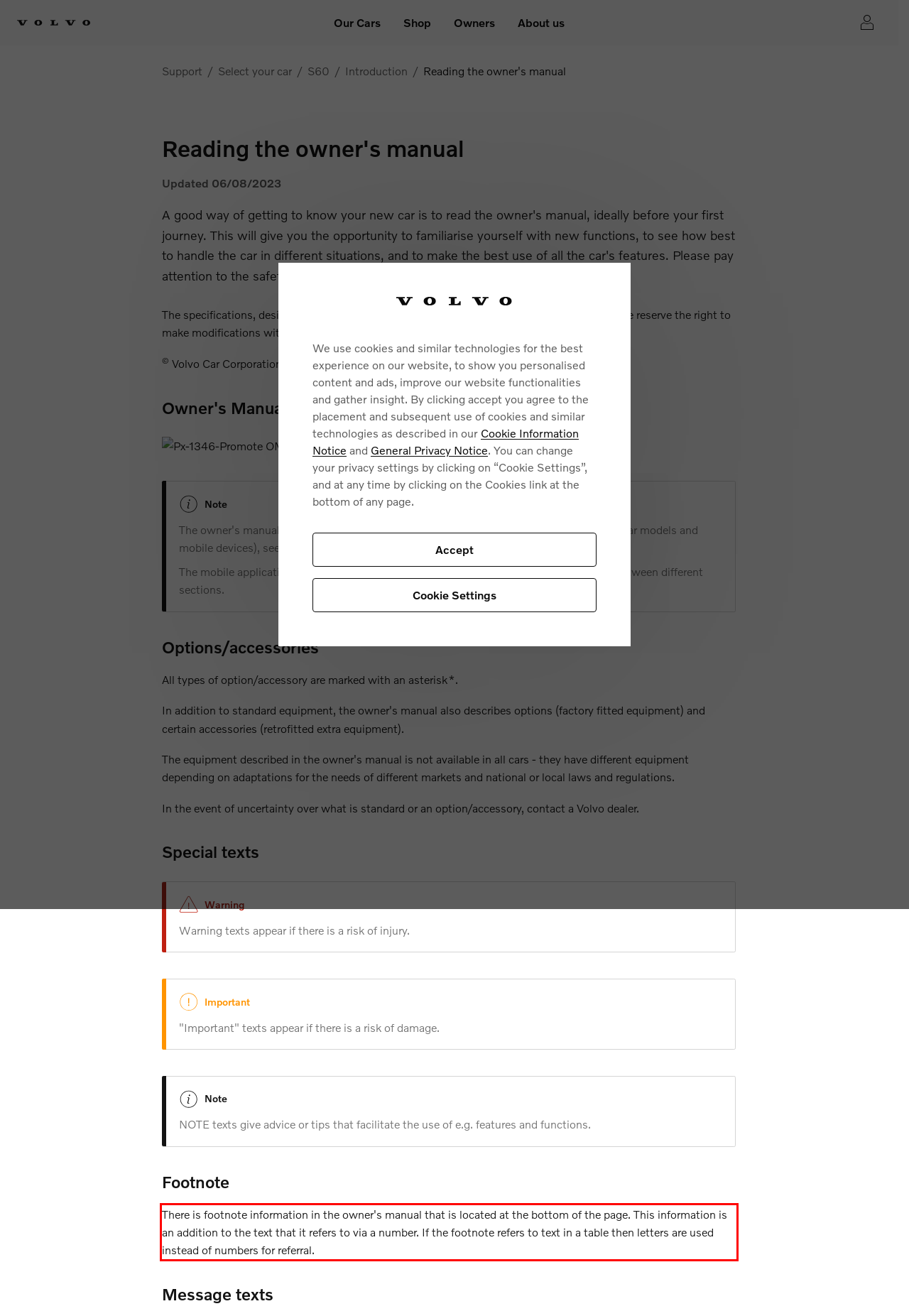Analyze the screenshot of the webpage that features a red bounding box and recognize the text content enclosed within this red bounding box.

There is footnote information in the owner's manual that is located at the bottom of the page. This information is an addition to the text that it refers to via a number. If the footnote refers to text in a table then letters are used instead of numbers for referral.